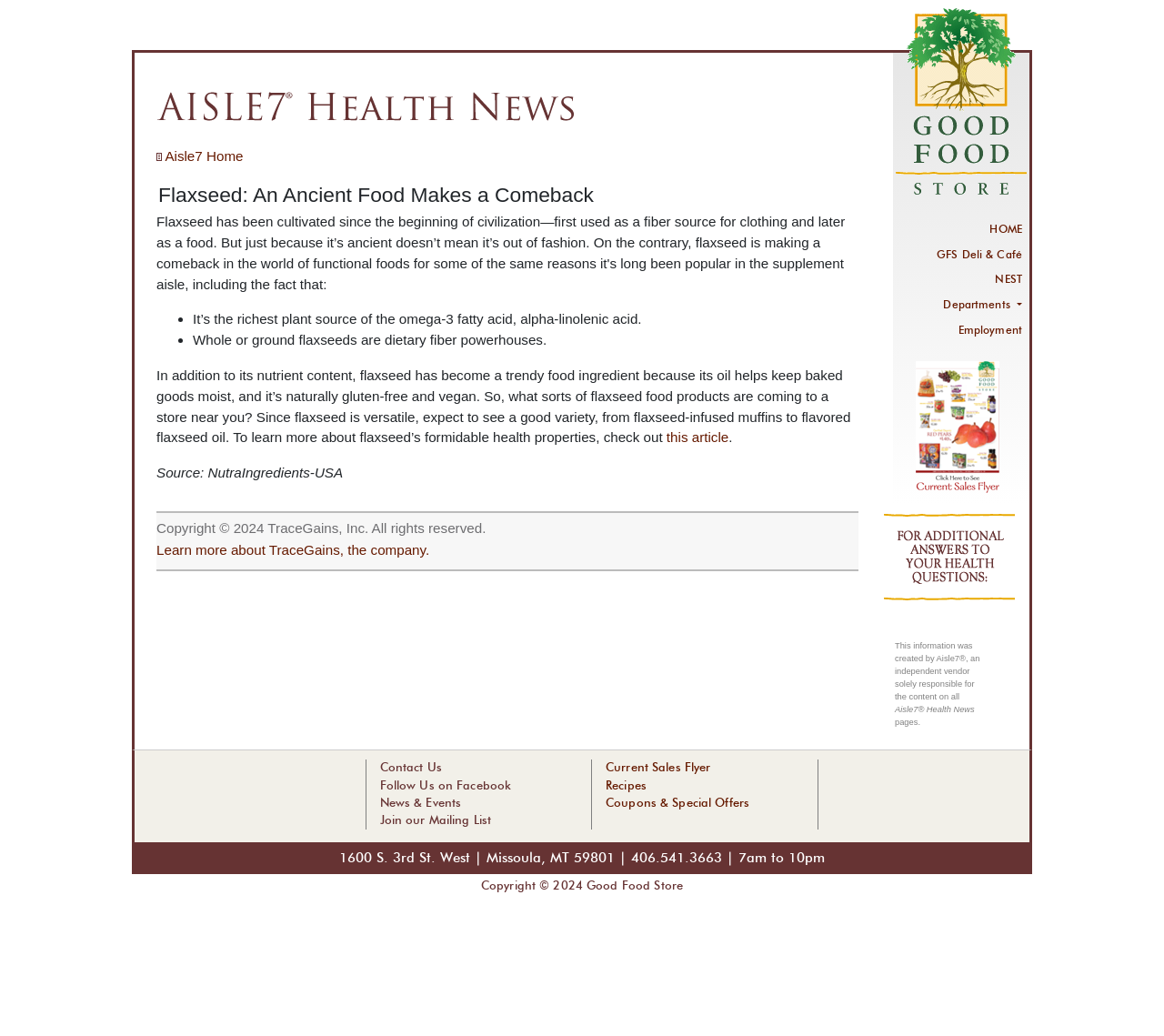Find and indicate the bounding box coordinates of the region you should select to follow the given instruction: "Contact Michigan Catholic Conference".

None